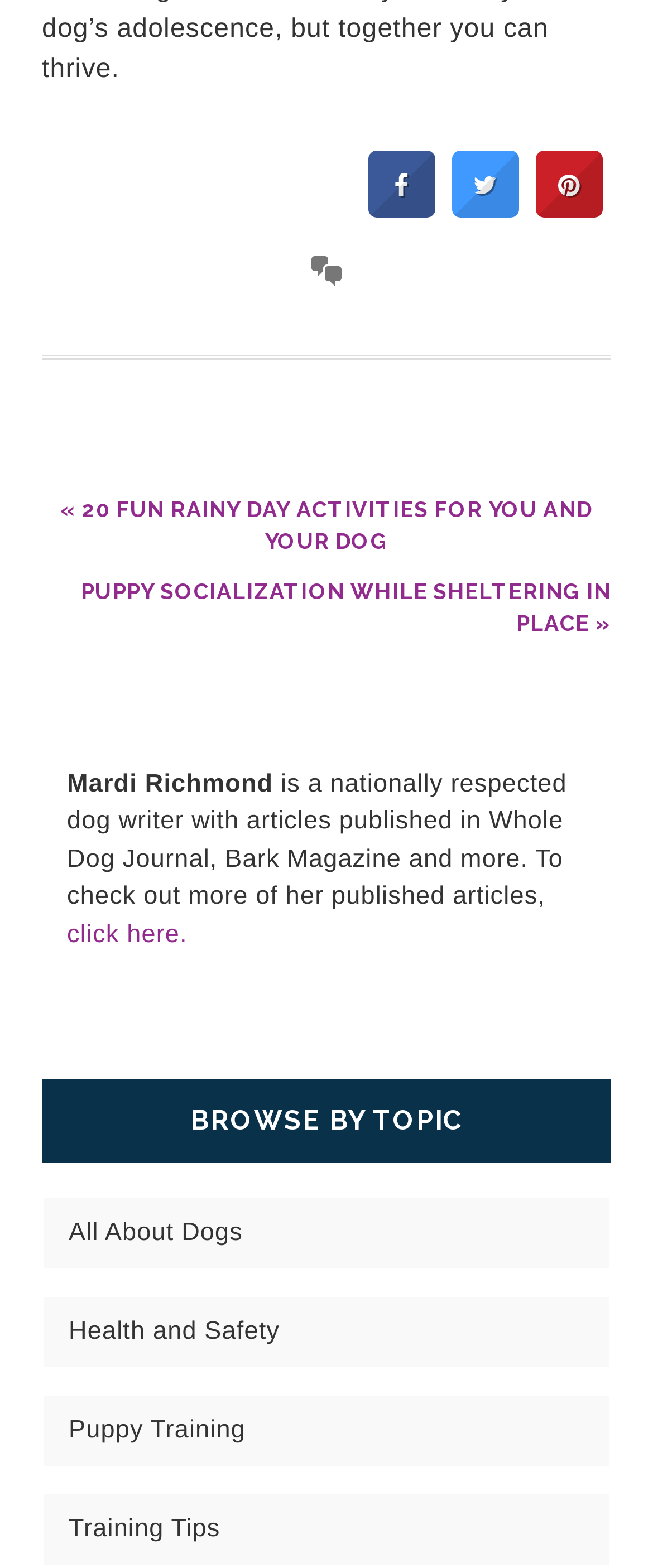How many topics are available for browsing?
Look at the image and provide a detailed response to the question.

Under the 'BROWSE BY TOPIC' heading, I found four link elements with IDs 373, 374, 375, and 376, each representing a different topic. Therefore, there are four topics available for browsing.